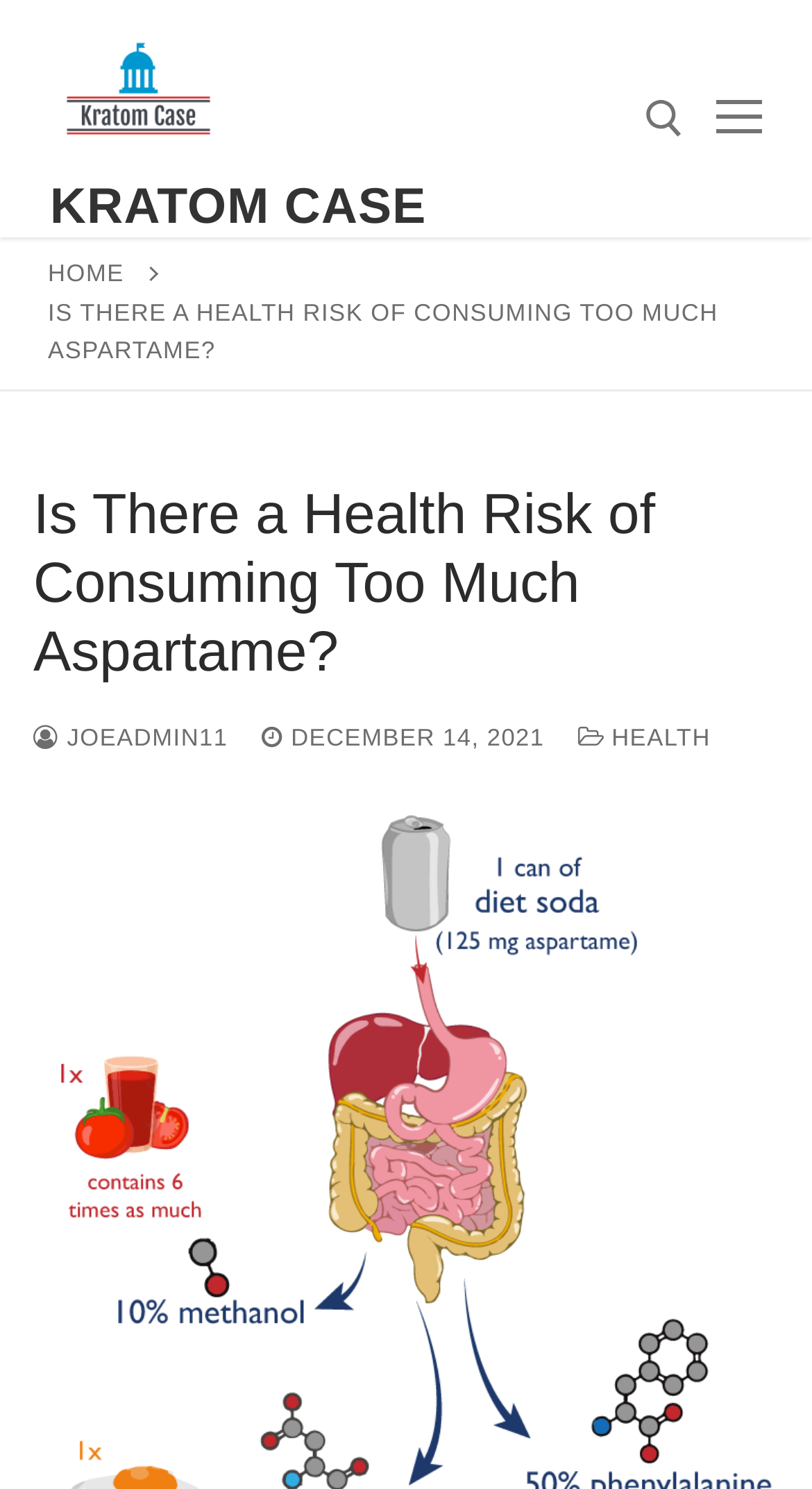What is the position of the link 'KRATOM CASE'?
Provide a thorough and detailed answer to the question.

I can determine the position of the link 'KRATOM CASE' by comparing its bounding box coordinates with those of the search bar. The y1 coordinate of the link 'KRATOM CASE' is smaller than that of the search bar, which means it is above the search bar.